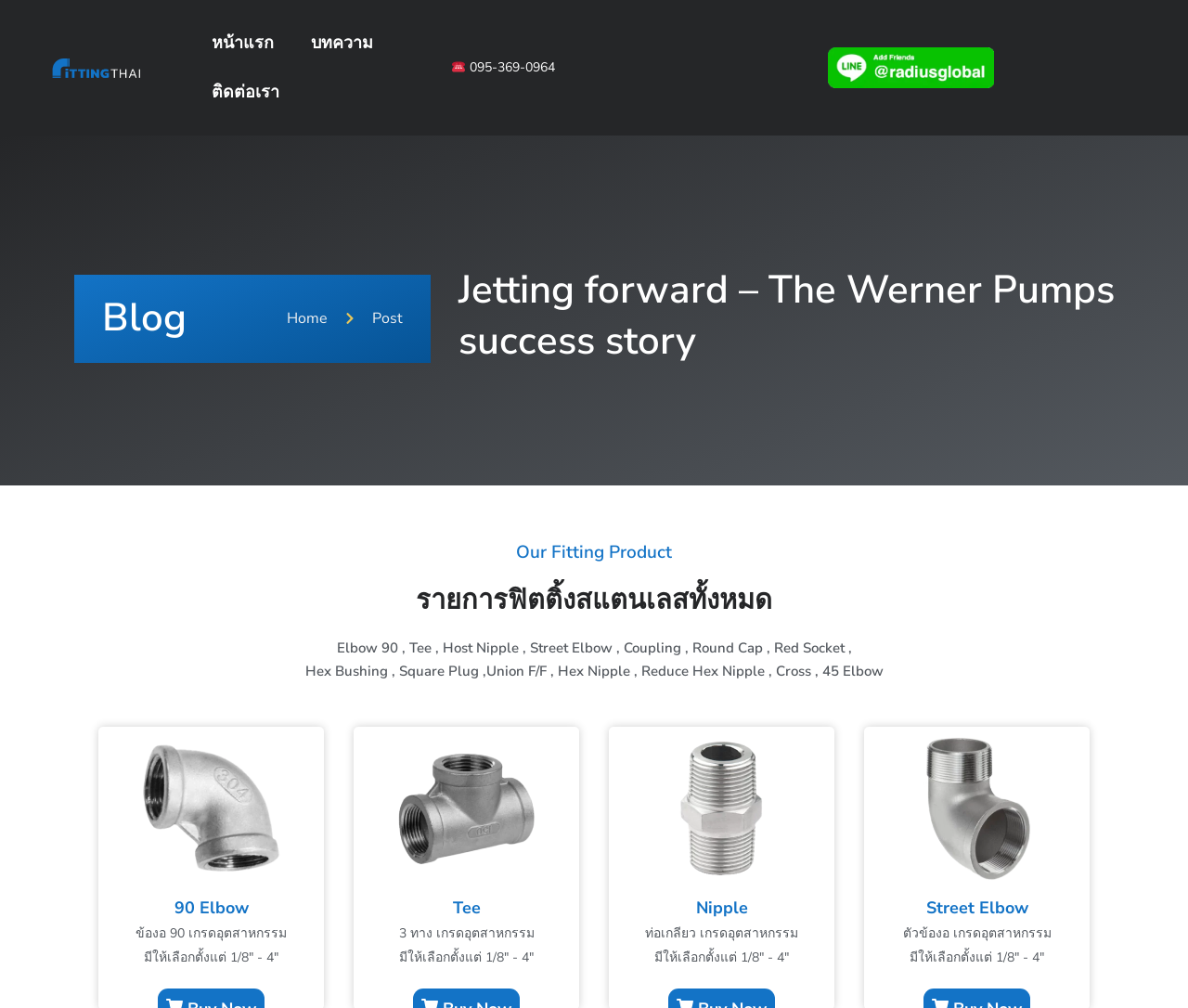Describe the entire webpage, focusing on both content and design.

This webpage is about Werner Pumps, a company that has grown from a small household enterprise to a successful business. At the top left corner, there is a logo image of "fitting thai fitting" with a link to the homepage. Next to it, there are three links: "หน้าแรก" (home), "บทความ" (articles), and "ติดต่อเรา" (contact us). 

On the top right corner, there is an image of a phone icon ☎️, accompanied by a phone number "095-369-0964". Below it, there is a logo image of "fittingthai fitting stainless brass valve stainless line" with a link to the company's website.

The main content of the webpage is divided into two sections. The left section has a heading "Blog" and lists several articles, including "Post". The right section has a heading "Jetting forward – The Werner Pumps success story" and describes the company's history and growth.

Below the company history, there is a section showcasing the company's products, with a heading "รายการฟิตติ้งสแตนเลสทั้งหมด" (list of all stainless steel fittings). This section lists various types of fittings, including elbow 90, tee, host nipple, street elbow, coupling, round cap, and red socket, among others.

The webpage also features four product showcases, each with an image and a heading describing the product: 90 Elbow, Tee, Nipple, and Street Elbow. Each product showcase includes a brief description of the product and its available sizes, ranging from 1/8" to 4".